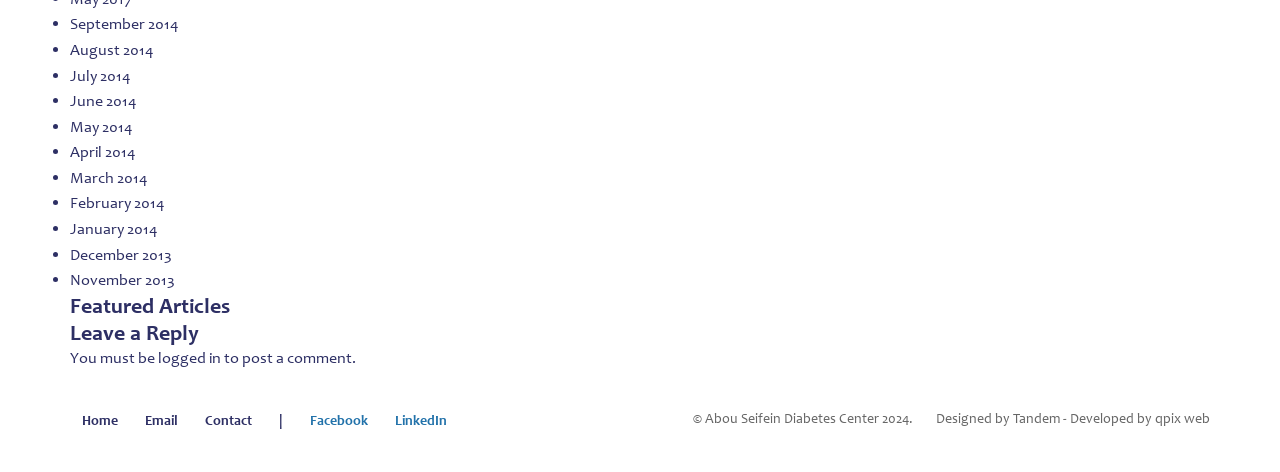Please locate the bounding box coordinates of the element that needs to be clicked to achieve the following instruction: "View Facebook page". The coordinates should be four float numbers between 0 and 1, i.e., [left, top, right, bottom].

[0.242, 0.871, 0.288, 0.909]